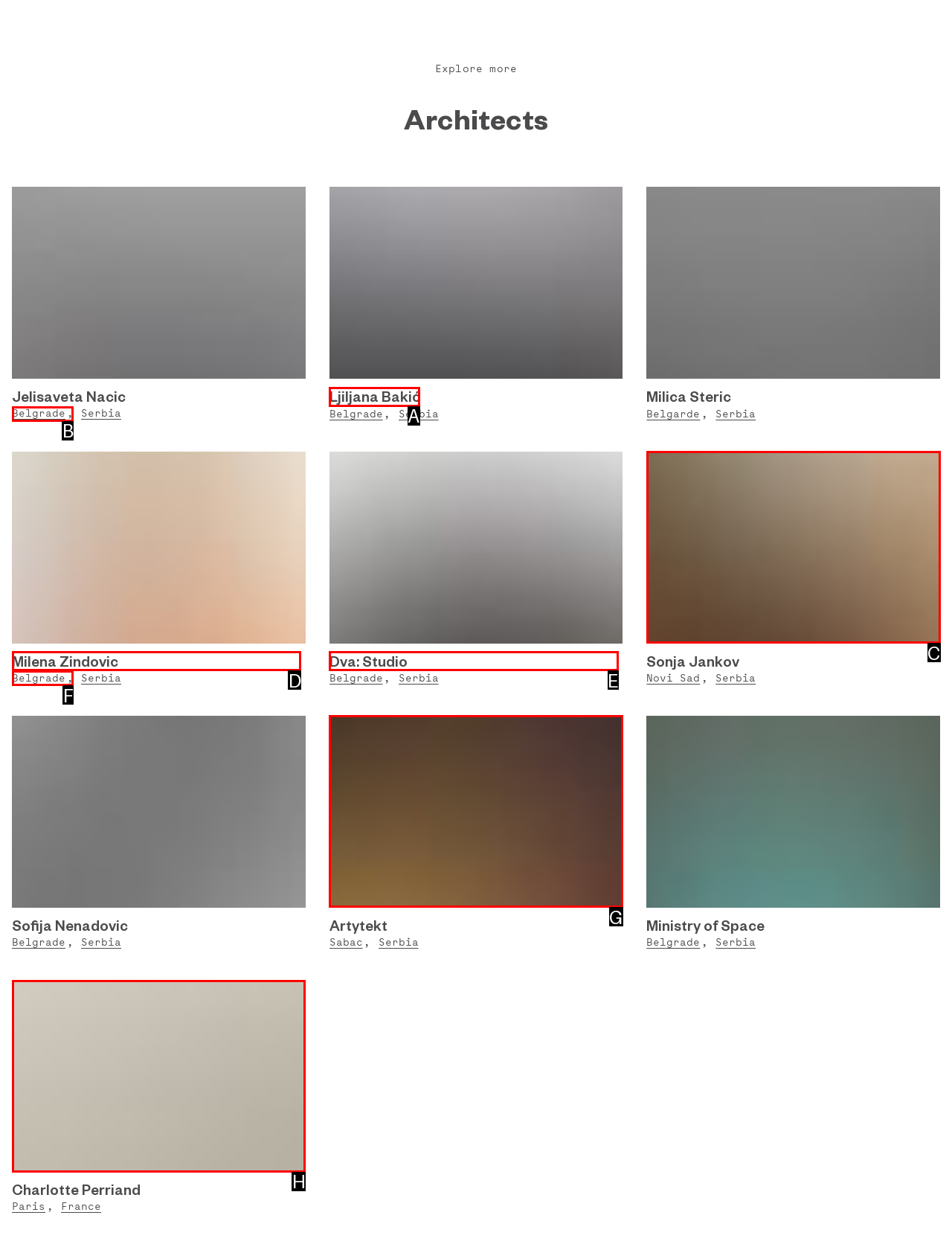Tell me which one HTML element I should click to complete the following instruction: Read about Ljiljana Bakić
Answer with the option's letter from the given choices directly.

A